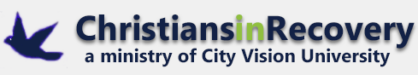What is the affiliation of Christians in Recovery?
Using the image, respond with a single word or phrase.

City Vision University